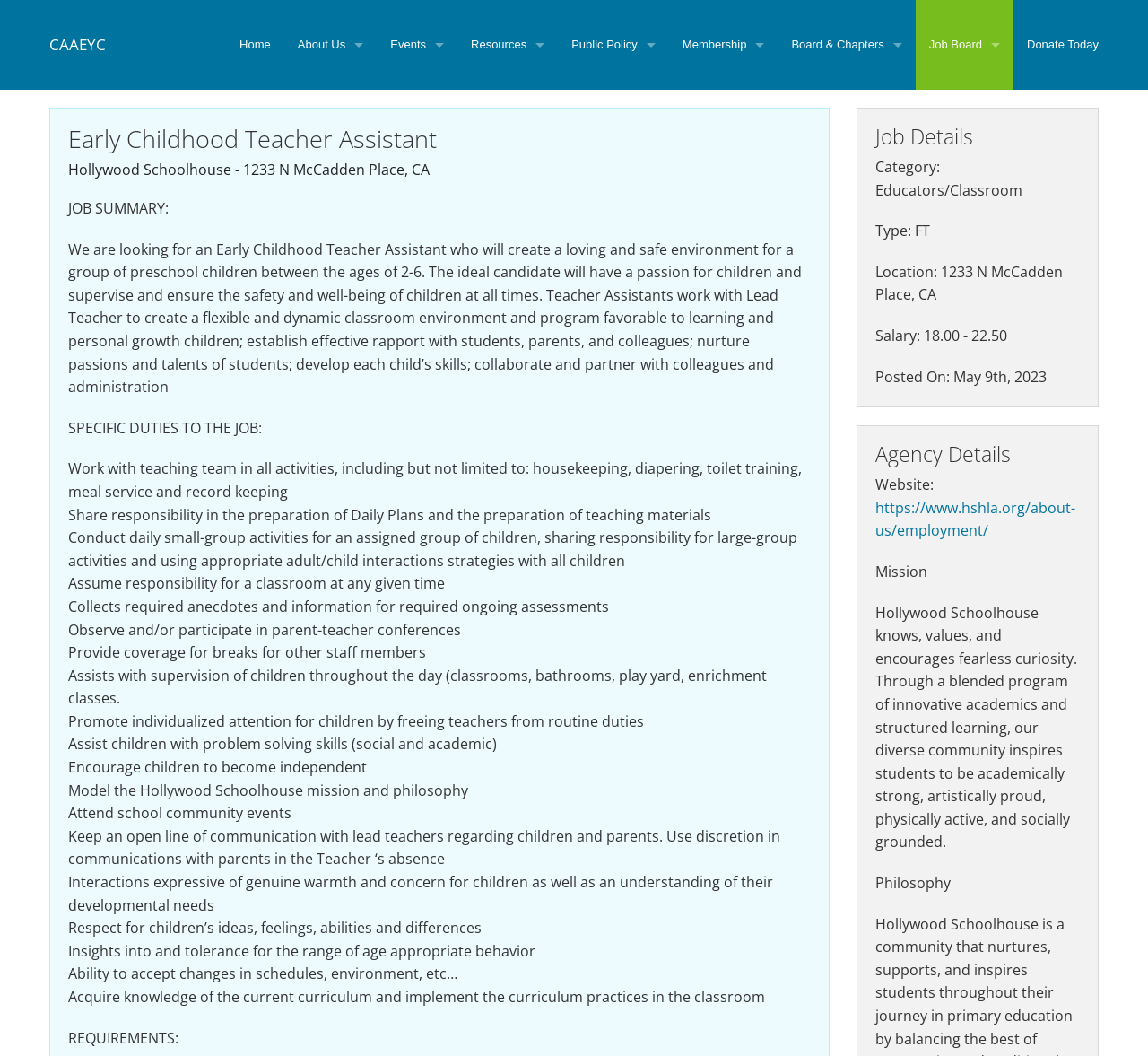Find the bounding box coordinates for the HTML element described in this sentence: "Board & Chapters". Provide the coordinates as four float numbers between 0 and 1, in the format [left, top, right, bottom].

[0.678, 0.0, 0.797, 0.085]